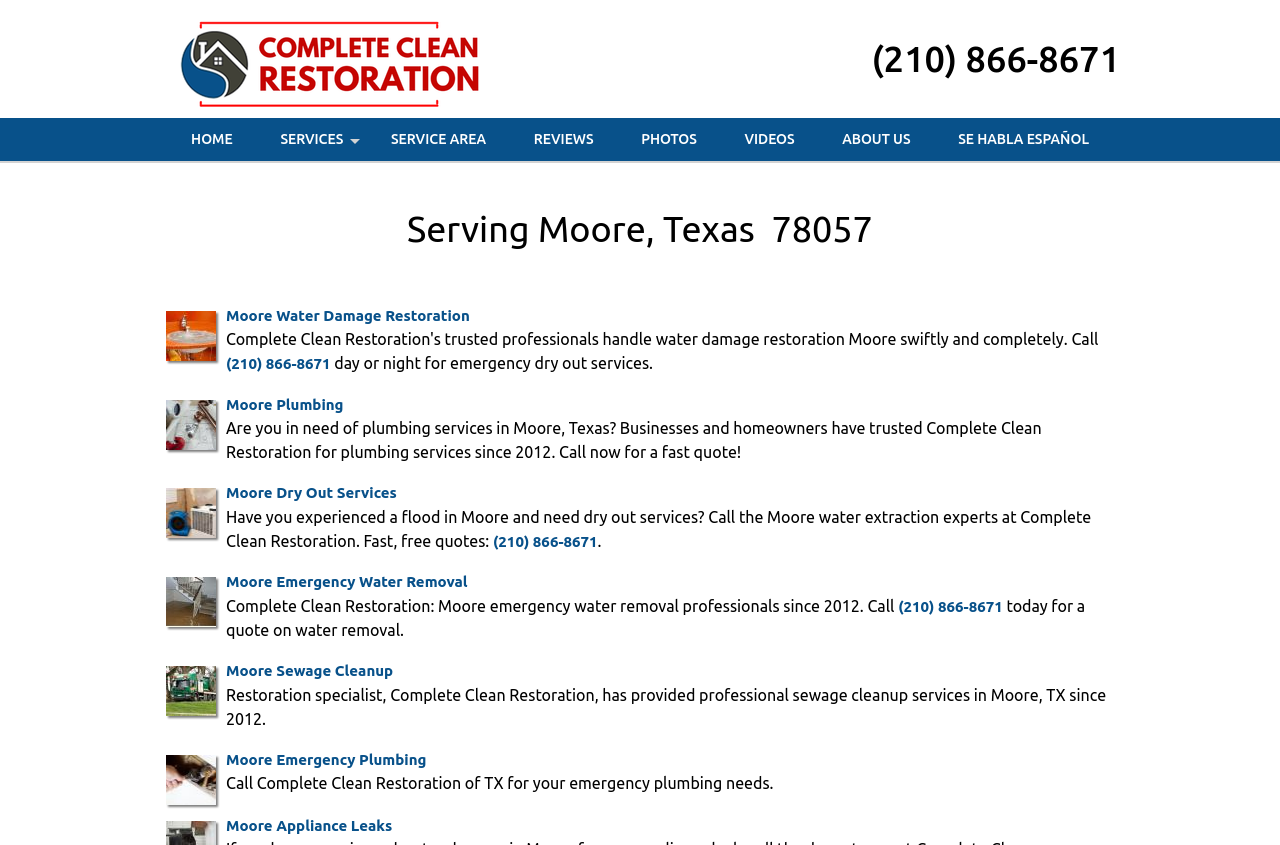Determine the bounding box for the UI element that matches this description: "Se Habla Español".

[0.731, 0.14, 0.868, 0.191]